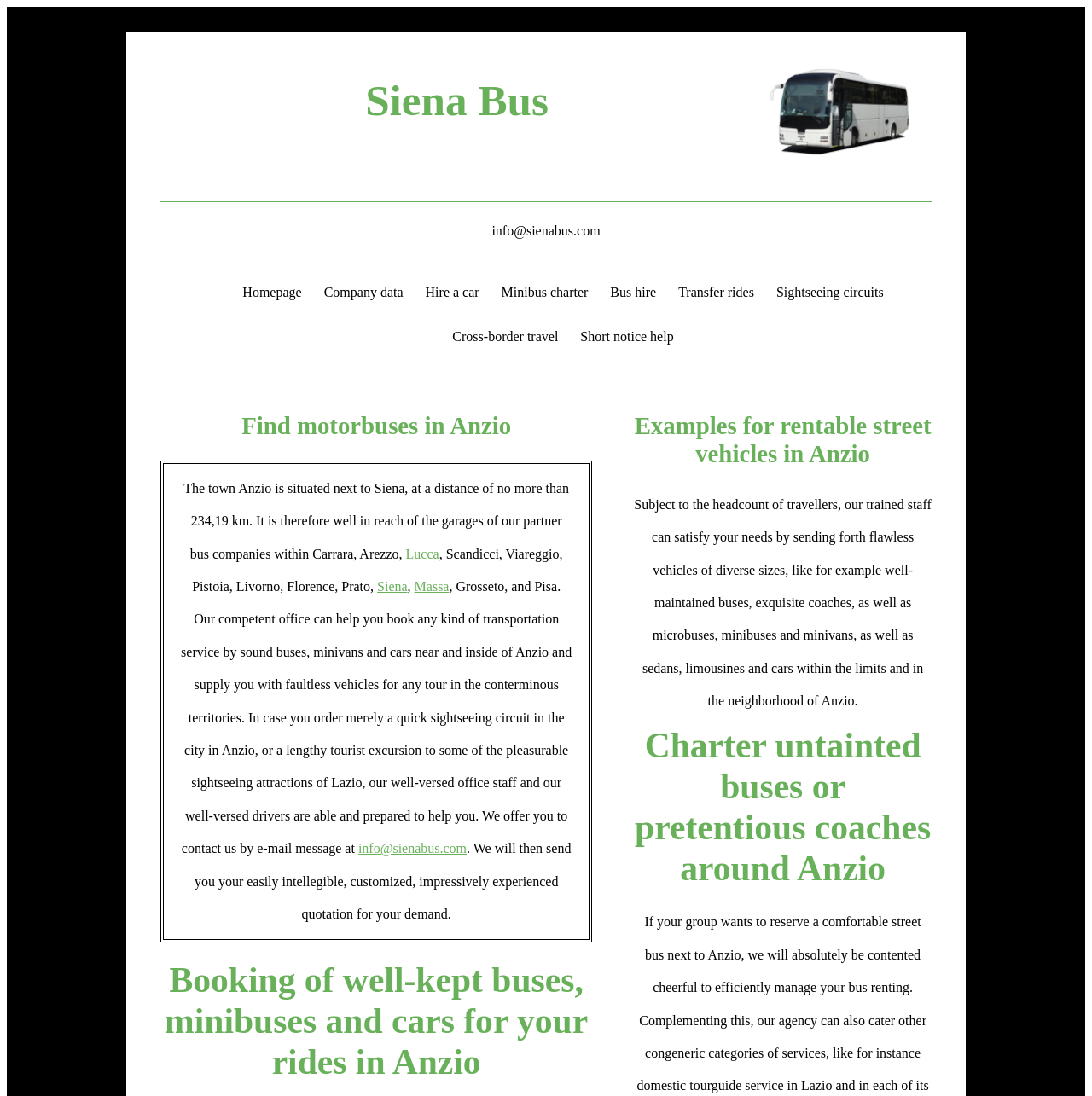Provide your answer in a single word or phrase: 
How can I contact Siena Bus?

By email at info@sienabus.com